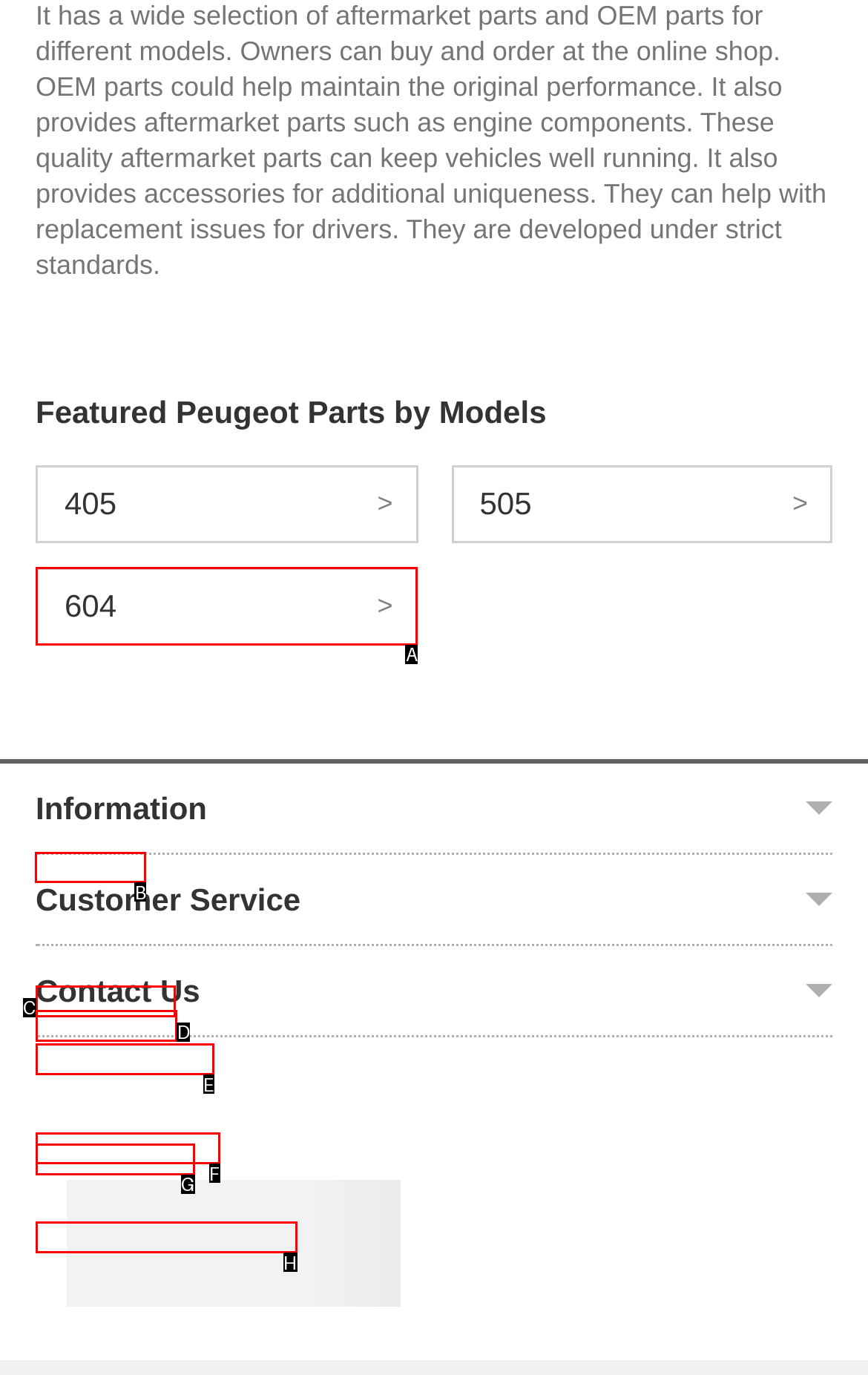Identify the correct lettered option to click in order to perform this task: Learn about the company. Respond with the letter.

B